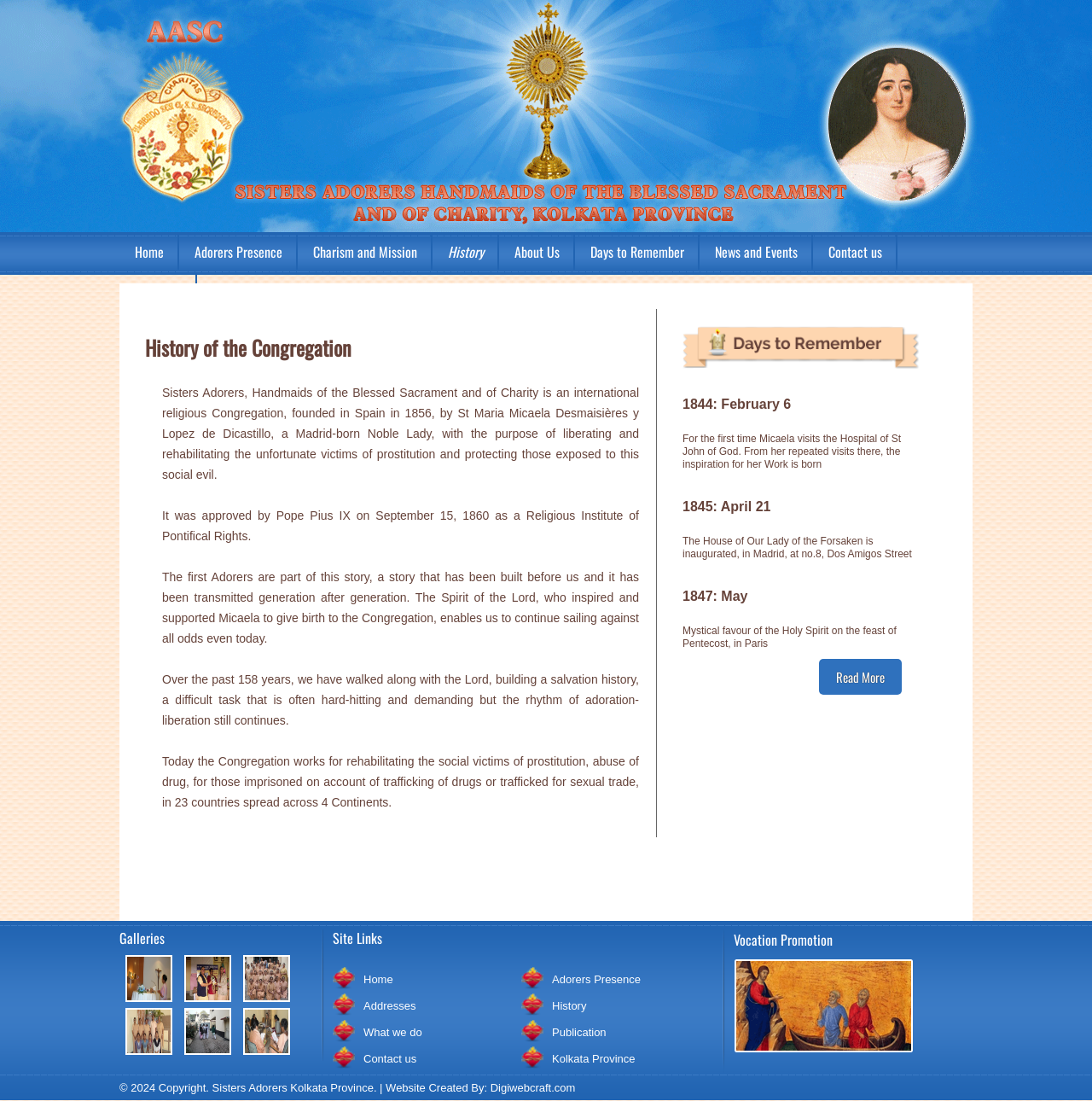Determine the coordinates of the bounding box that should be clicked to complete the instruction: "Read more about the history of the congregation". The coordinates should be represented by four float numbers between 0 and 1: [left, top, right, bottom].

[0.75, 0.598, 0.826, 0.631]